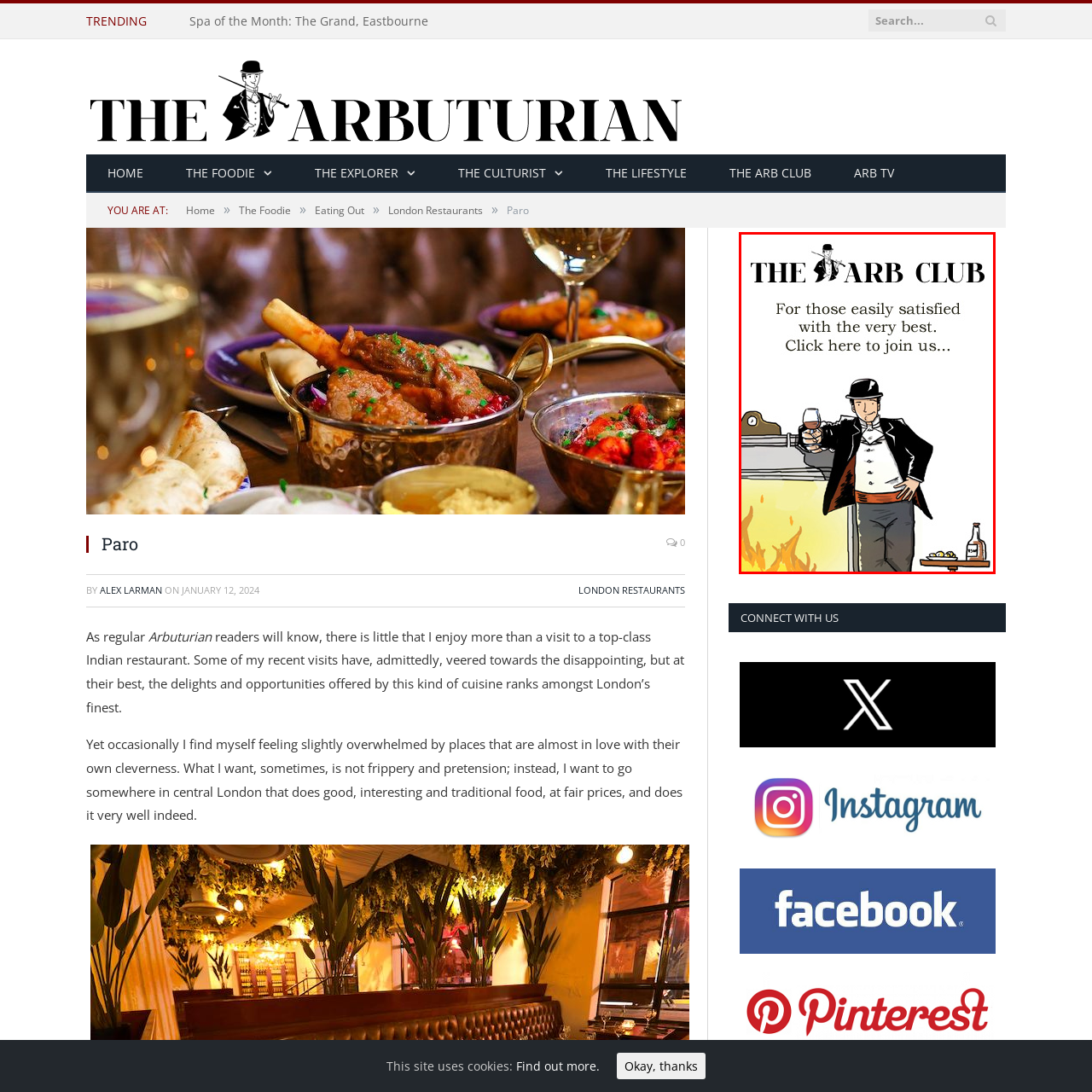Provide a comprehensive description of the image highlighted within the red bounding box.

The image features a stylishly illustrated character representing "The Arb Club," a social gathering for those who appreciate the finer things in life. The character, dressed in formal wear complete with a bowler hat, holds a glass of wine in one hand while gesturing invitingly with the other. Behind him, there is a warm fireplace adorned with subtle decorations, contributing to a cozy and inviting atmosphere. The text prominently displayed above him reads "THE ARB CLUB," followed by the slogan, "For those easily satisfied with the very best," encouraging potential members to join with the phrase "Click here to join us..." This illustration encapsulates a blend of sophistication and comfort, appealing to individuals seeking an exclusive yet welcoming club experience.